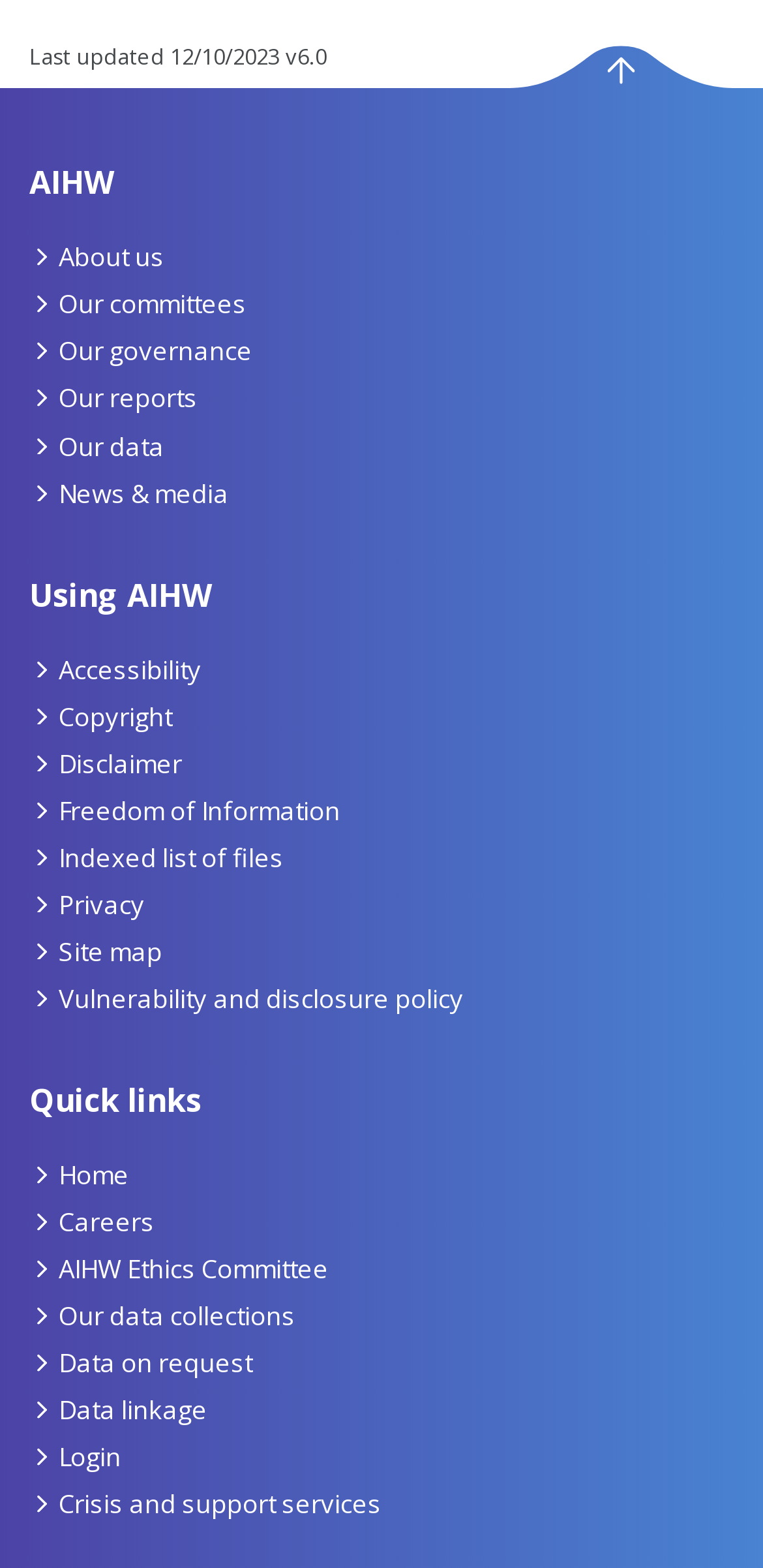Refer to the image and provide a thorough answer to this question:
What is the version number displayed on the webpage?

The version number is displayed on the top section of the webpage, next to the 'Last updated' text, which is 'v6.0'.